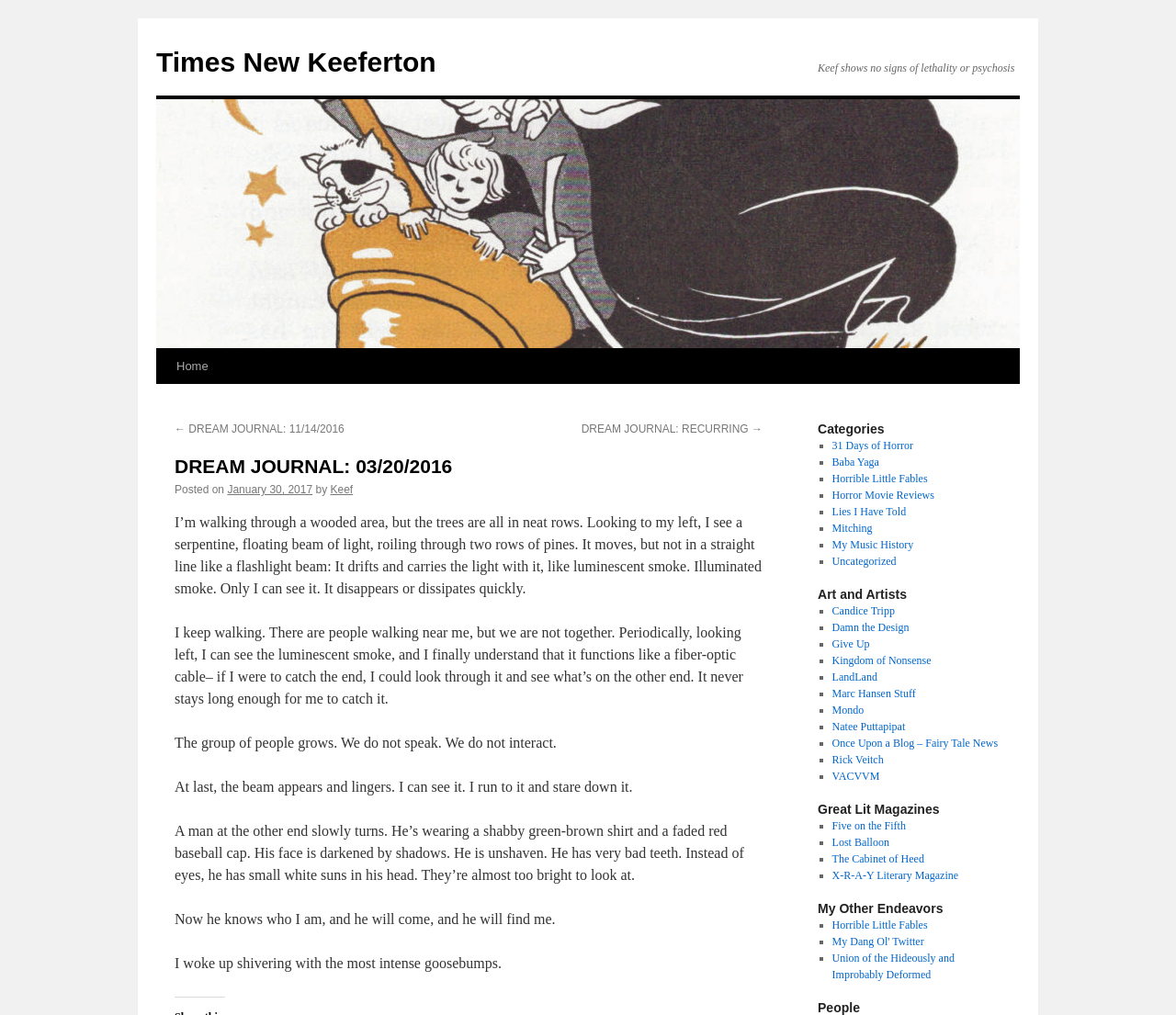Find and extract the text of the primary heading on the webpage.

DREAM JOURNAL: 03/20/2016